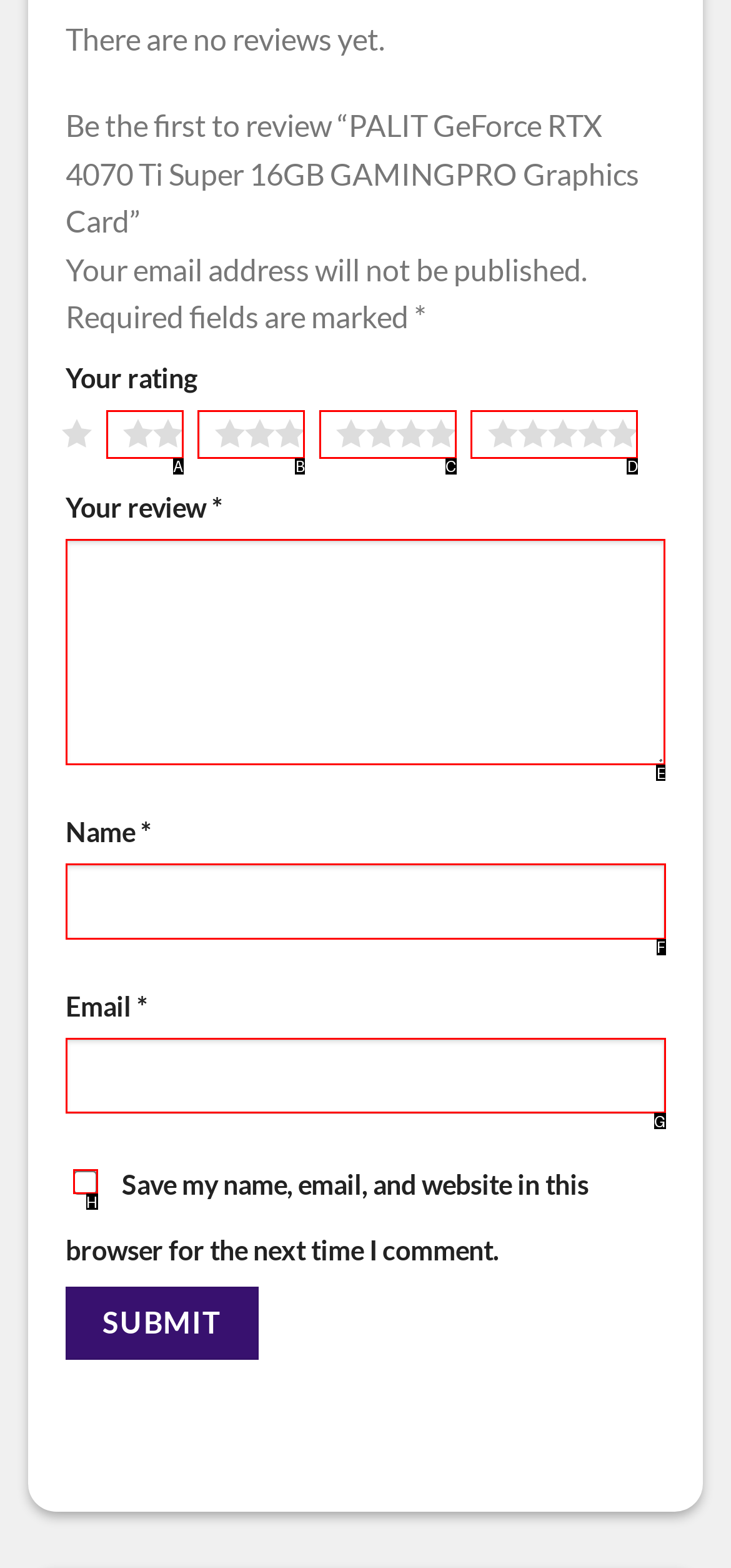From the given options, indicate the letter that corresponds to the action needed to complete this task: Write a review. Respond with only the letter.

E